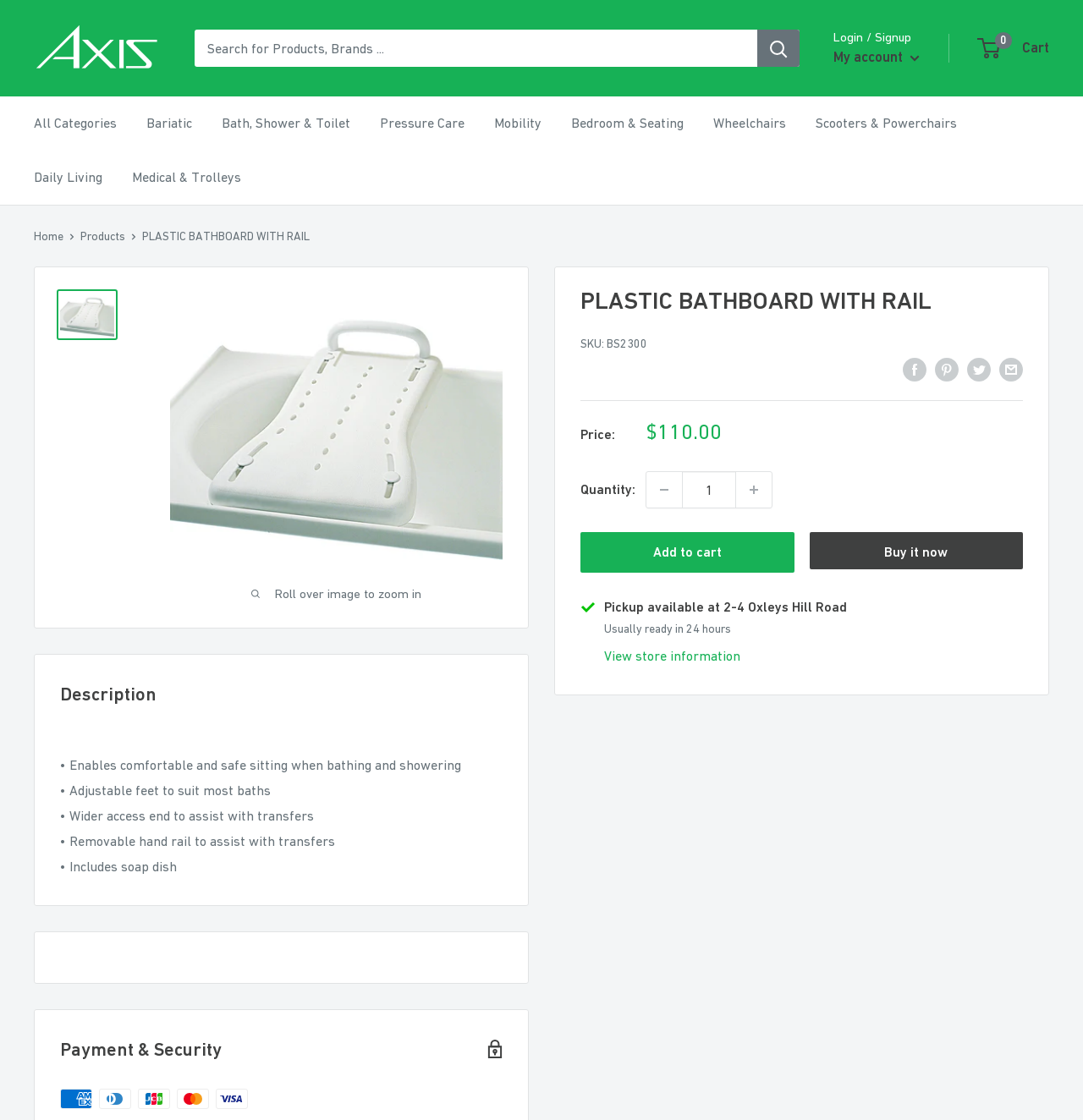Please respond to the question with a concise word or phrase:
Is pickup available for this product?

Yes